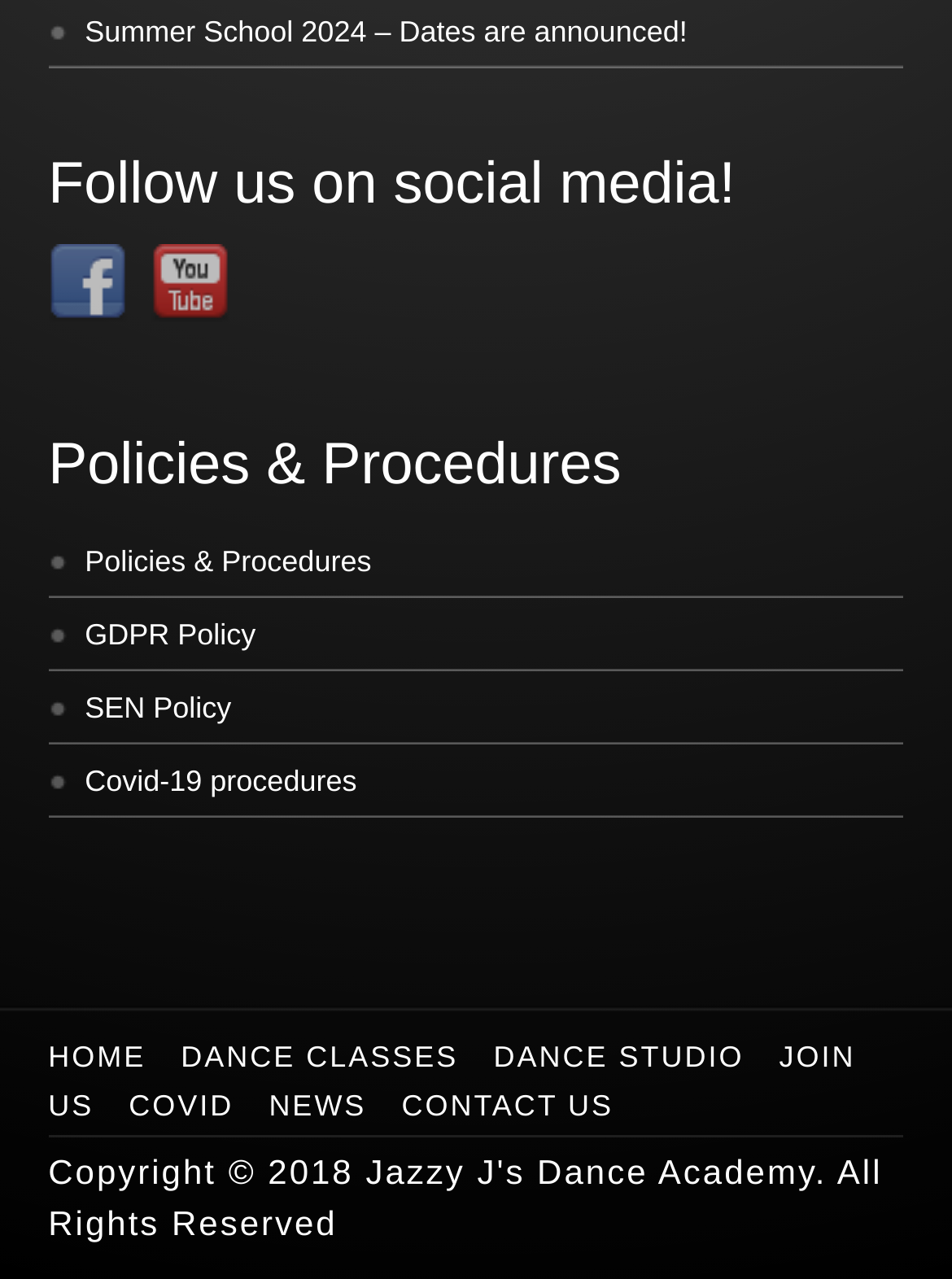How many social media platforms are mentioned?
Please provide a detailed answer to the question.

The webpage has two links, 'Follow Us on Facebook' and 'Follow Us on YouTube', which indicate that the website is present on two social media platforms.